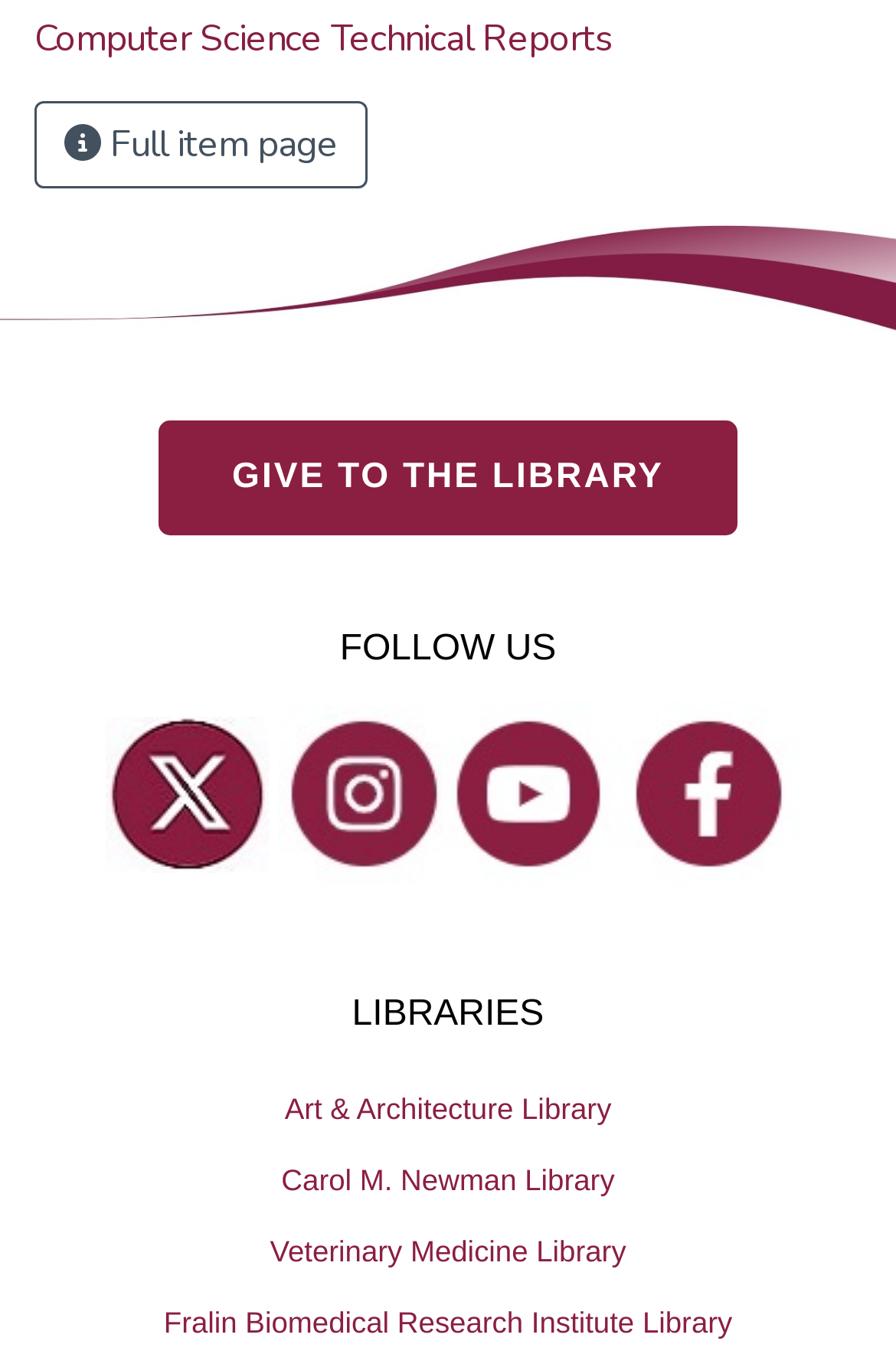What is the text of the link that contains a button with the same text?
Based on the screenshot, provide a one-word or short-phrase response.

GIVE TO THE LIBRARY